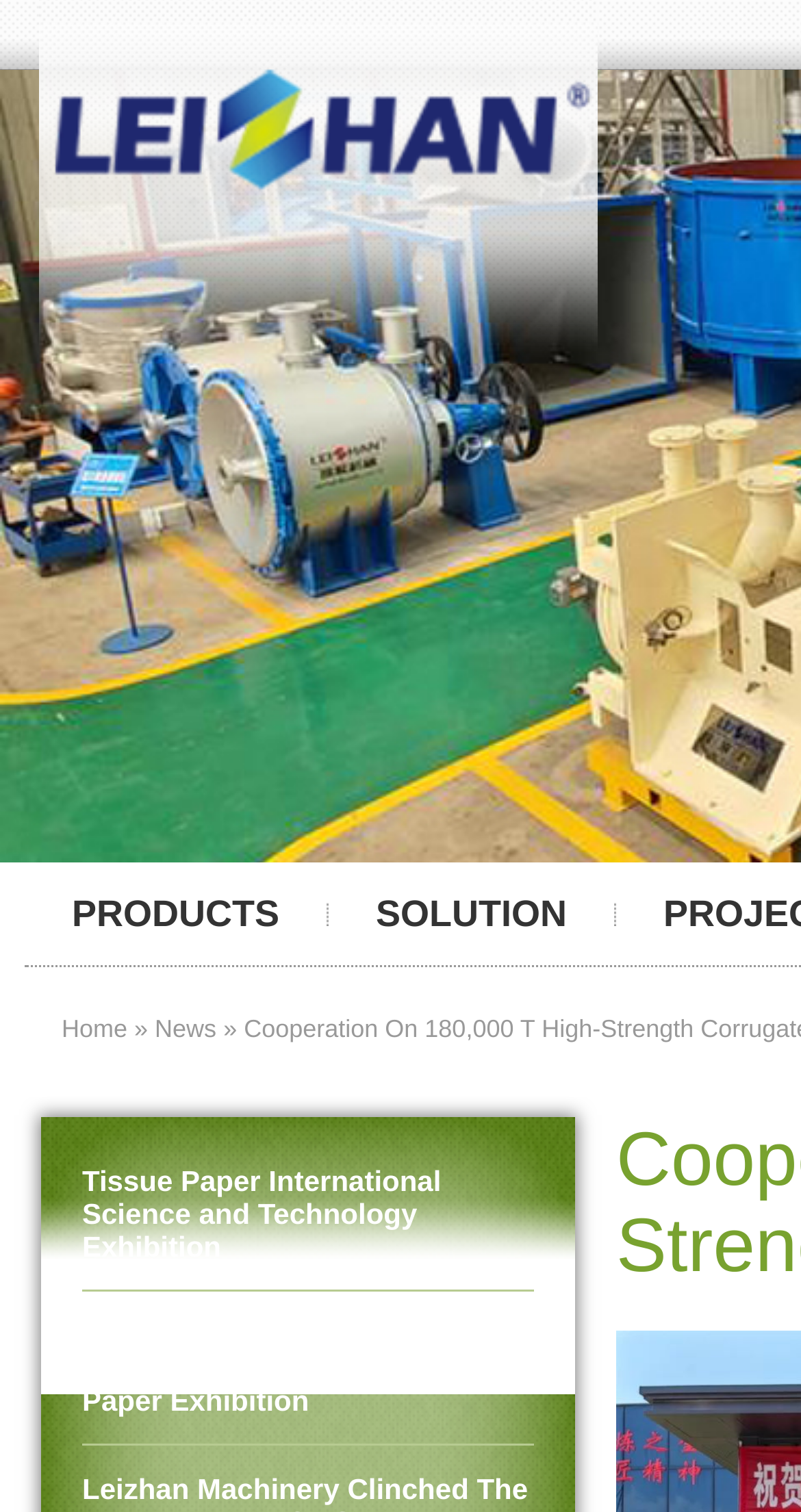Provide a short, one-word or phrase answer to the question below:
What is the main category of products offered?

Corrugated Paper Machine